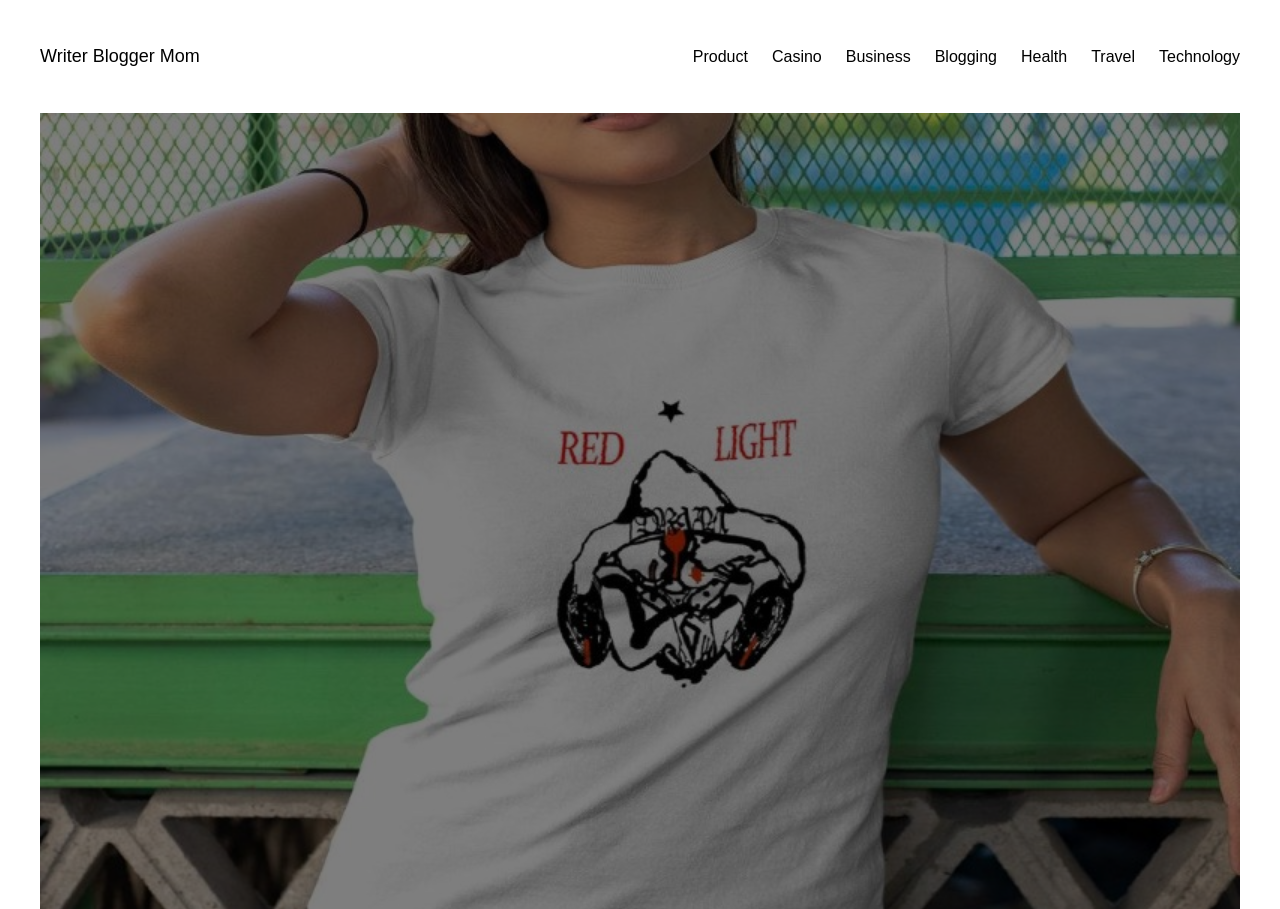What is the headline of the webpage?

Closet Chronicles: Where Aesthetic Meets Fashion with Drain Gang